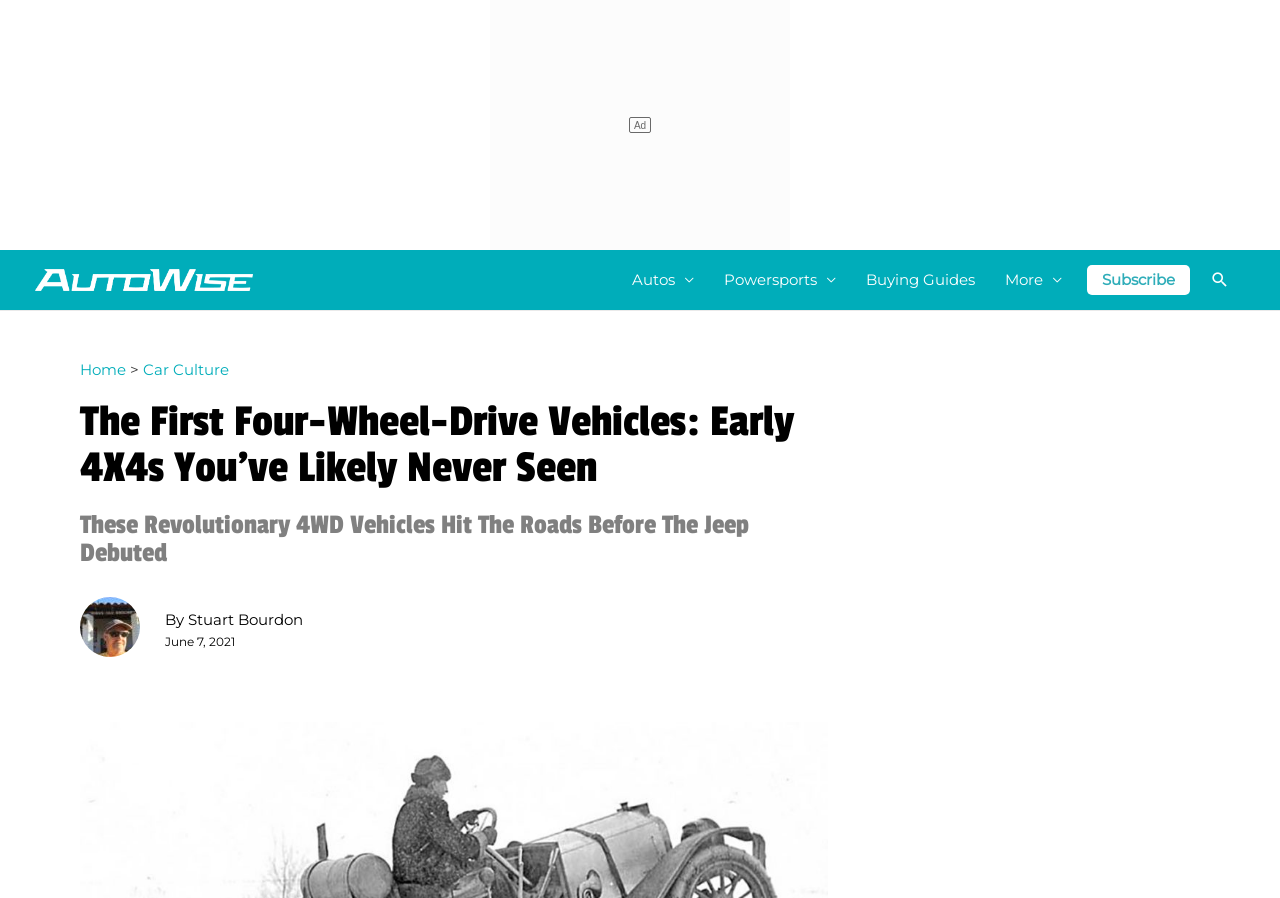Please find the bounding box coordinates of the element that must be clicked to perform the given instruction: "subscribe to the website". The coordinates should be four float numbers from 0 to 1, i.e., [left, top, right, bottom].

[0.849, 0.295, 0.93, 0.329]